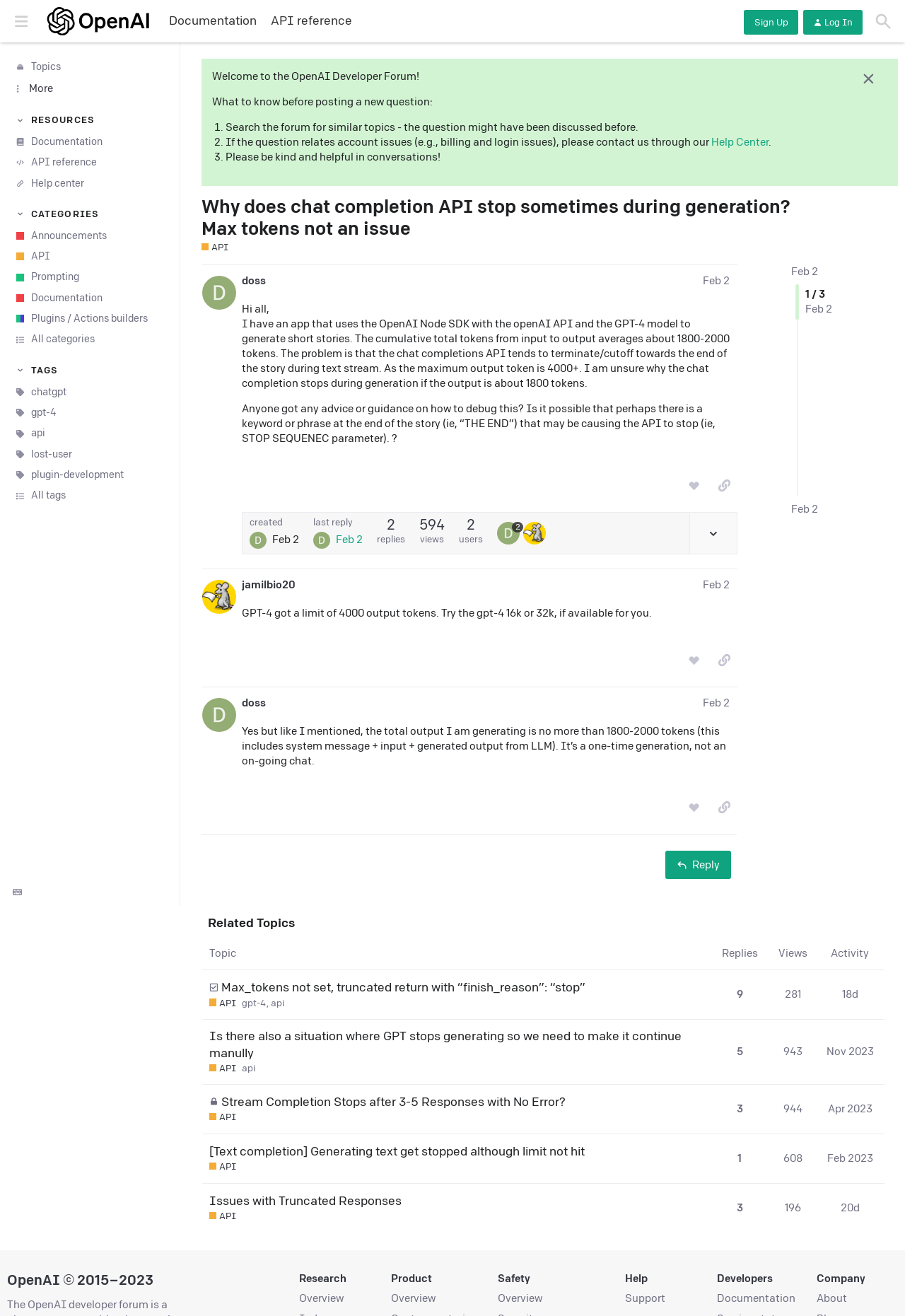Pinpoint the bounding box coordinates of the clickable element to carry out the following instruction: "Click on the 'Sign Up' button."

[0.822, 0.008, 0.882, 0.026]